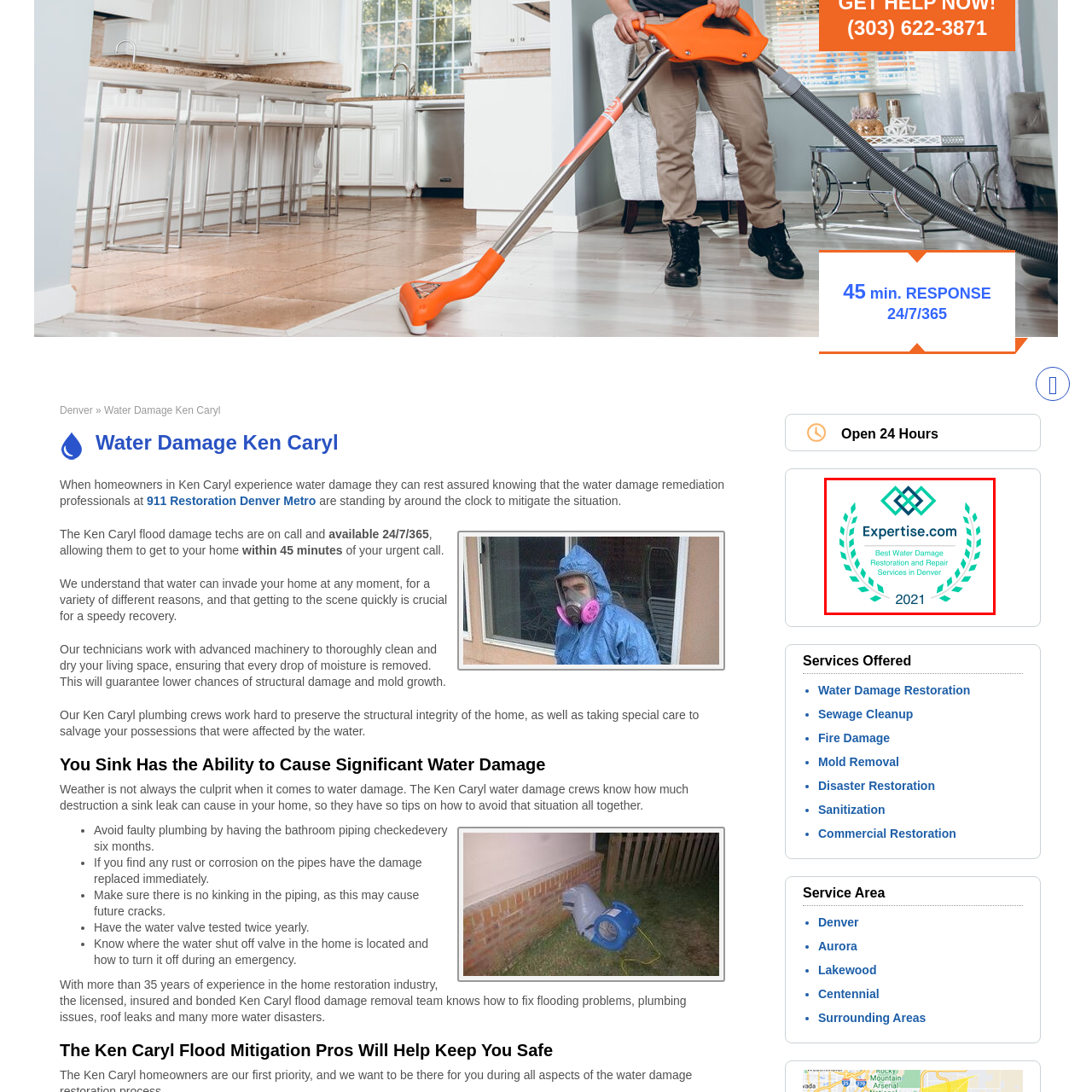Provide a comprehensive description of the image highlighted by the red bounding box.

The image features a prestigious award badge from Expertise.com, signifying recognition for outstanding service in the industry. The badge is adorned with a decorative emblem, showcasing the title "Best Water Damage Restoration and Repair Services in Denver" prominently, indicating that the recipient has been acknowledged for excellence in this area for the year 2021. This accolade highlights the dedication to quality and customer satisfaction that sets the recipient apart in providing reliable and effective water damage restoration services in the Denver region. The overall design of the badge reflects professionalism and trustworthiness, making it an impressive accolade to display.